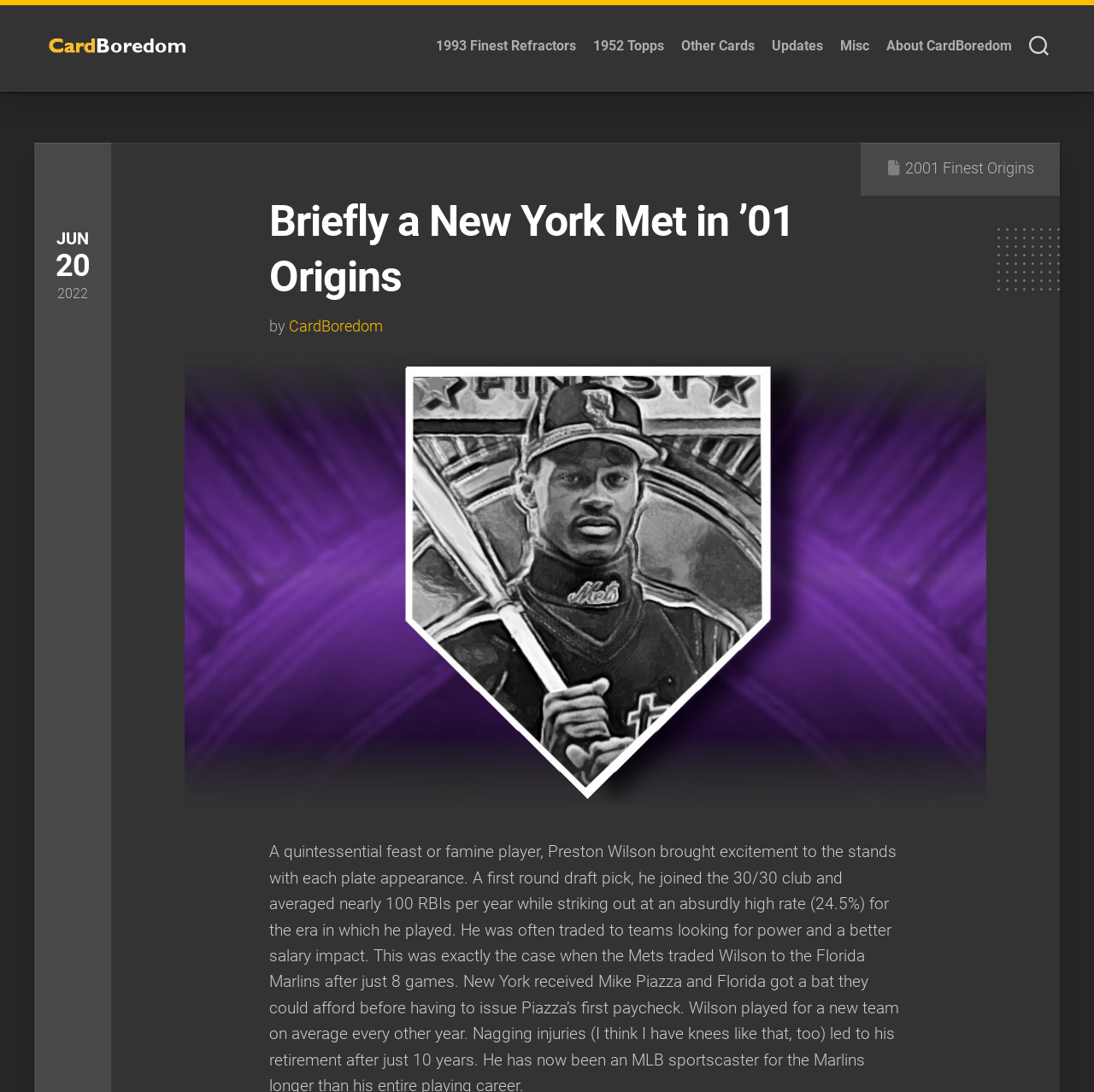Can you pinpoint the bounding box coordinates for the clickable element required for this instruction: "read about Briefly a New York Met in ’01 Origins"? The coordinates should be four float numbers between 0 and 1, i.e., [left, top, right, bottom].

[0.246, 0.178, 0.824, 0.279]